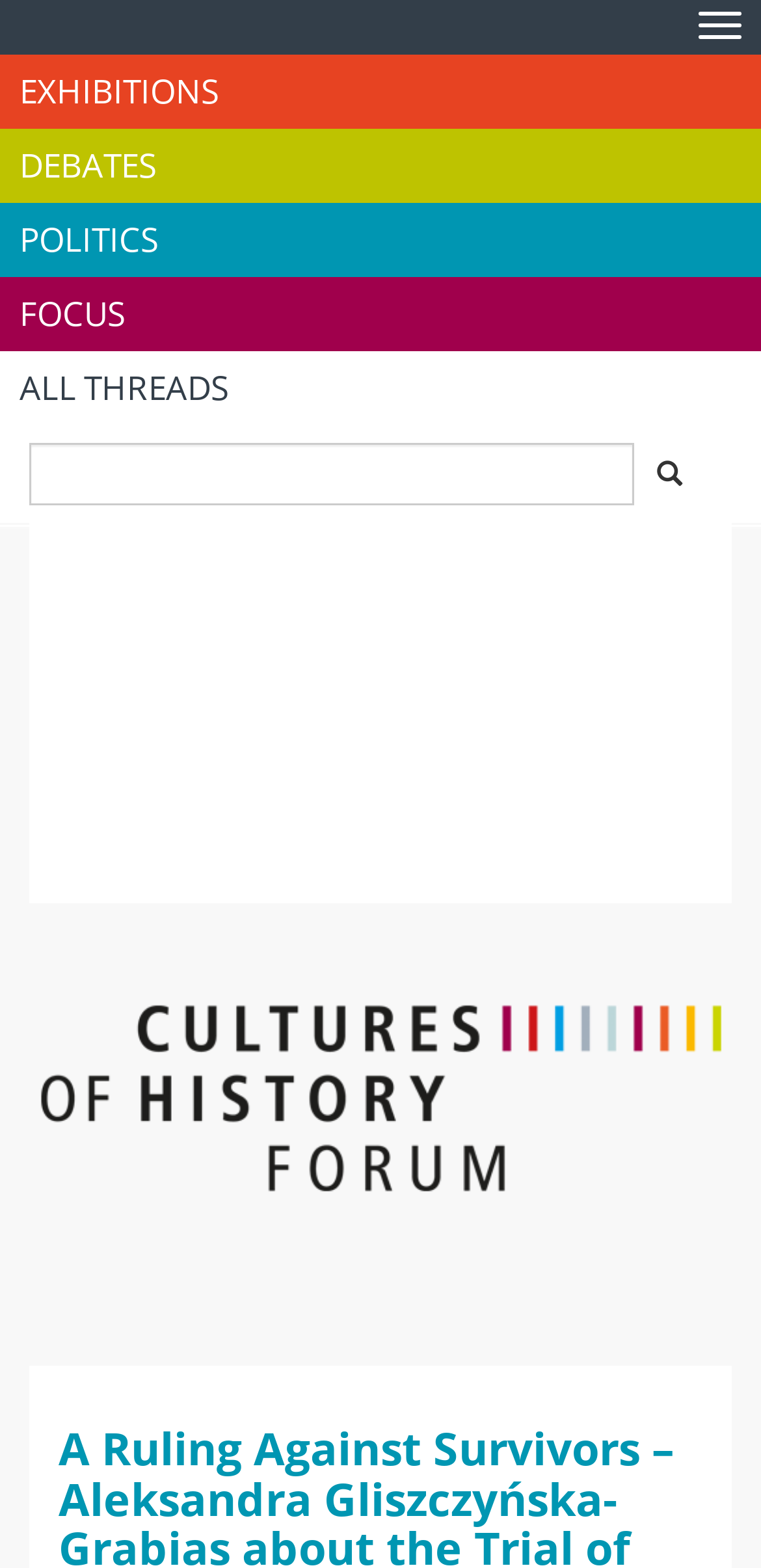Bounding box coordinates are specified in the format (top-left x, top-left y, bottom-right x, bottom-right y). All values are floating point numbers bounded between 0 and 1. Please provide the bounding box coordinate of the region this sentence describes: All Threads

[0.0, 0.224, 1.0, 0.271]